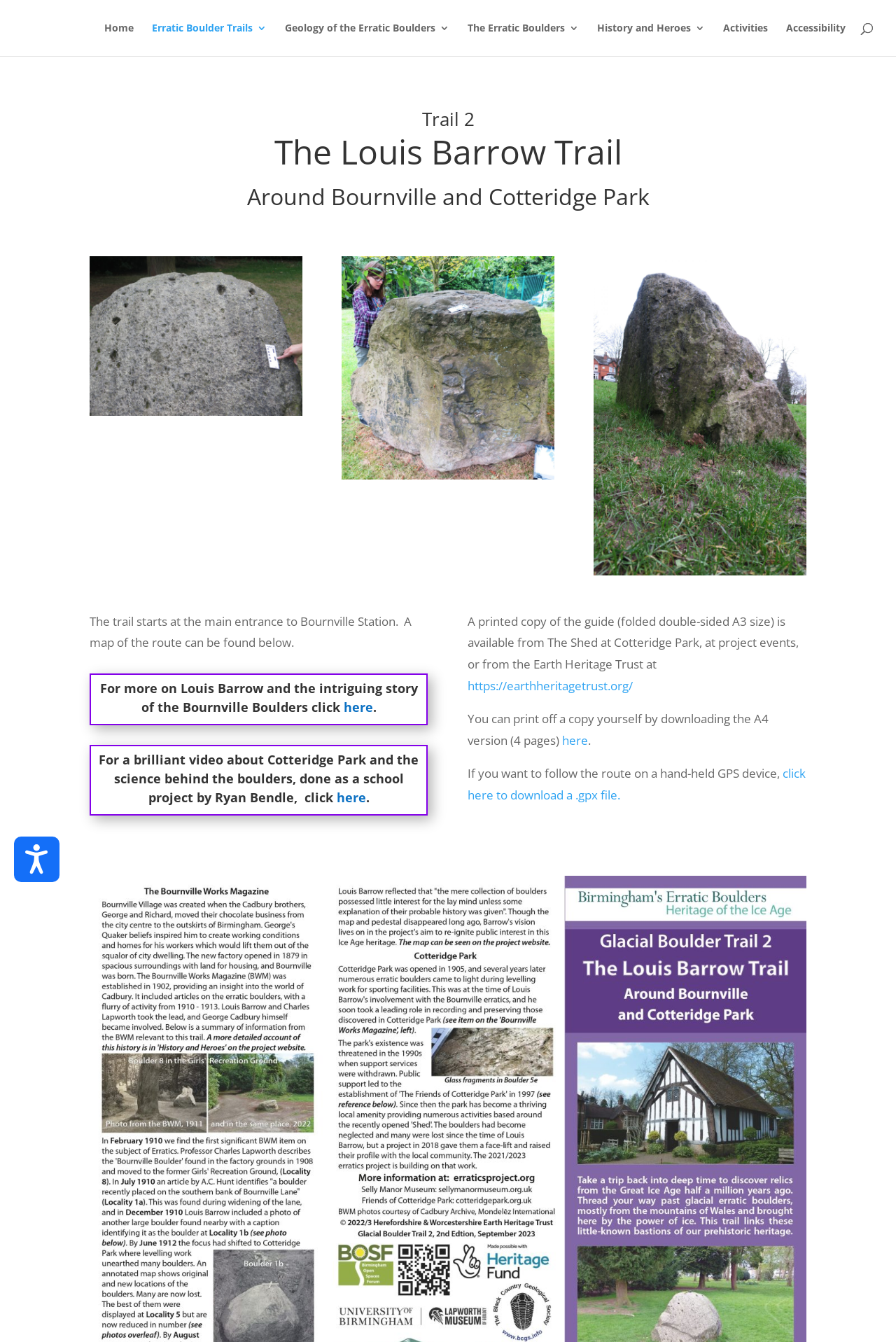Please identify the bounding box coordinates of the clickable area that will allow you to execute the instruction: "Skip to Content".

[0.016, 0.026, 0.215, 0.056]